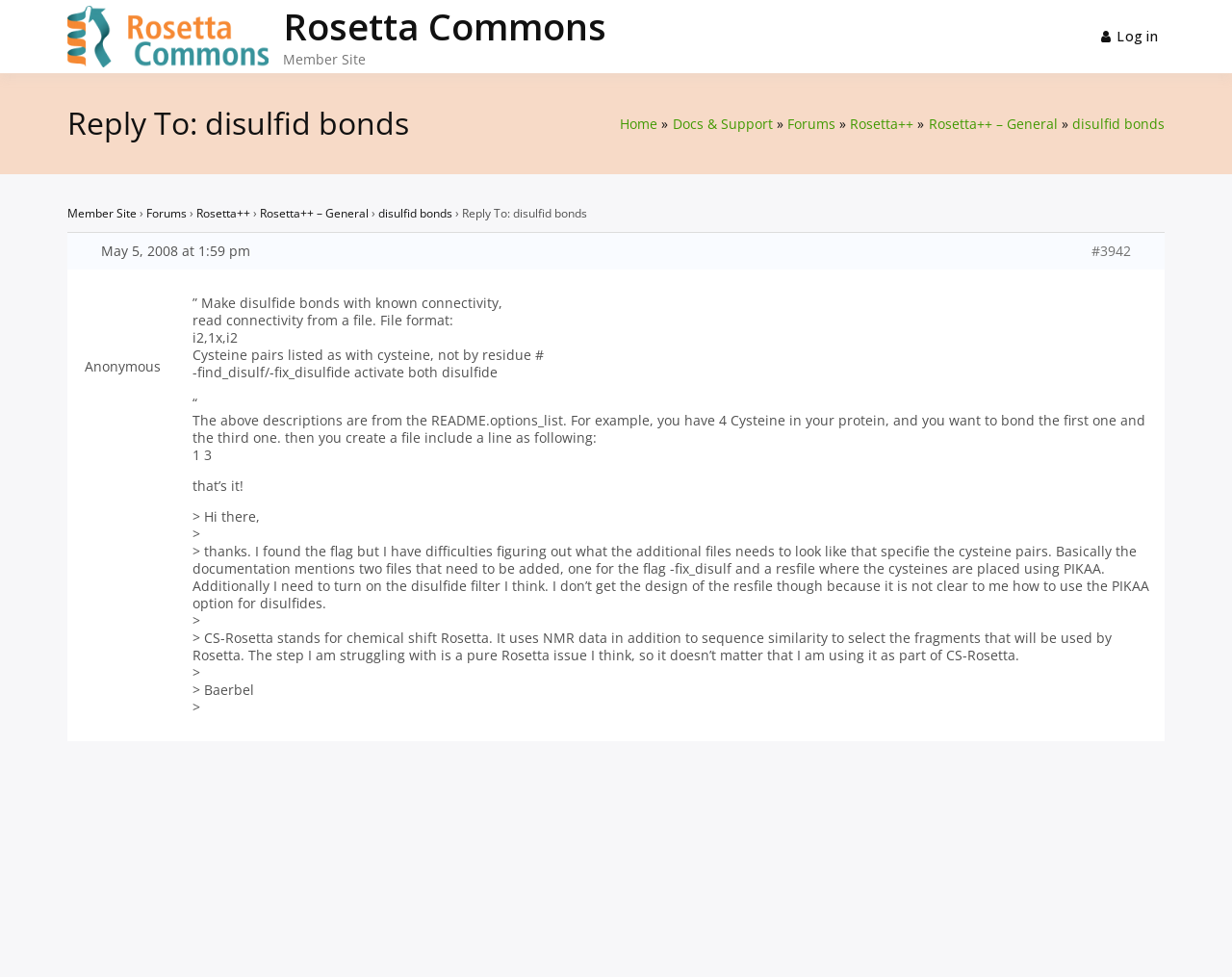Show the bounding box coordinates of the element that should be clicked to complete the task: "Log in".

[0.888, 0.015, 0.945, 0.06]